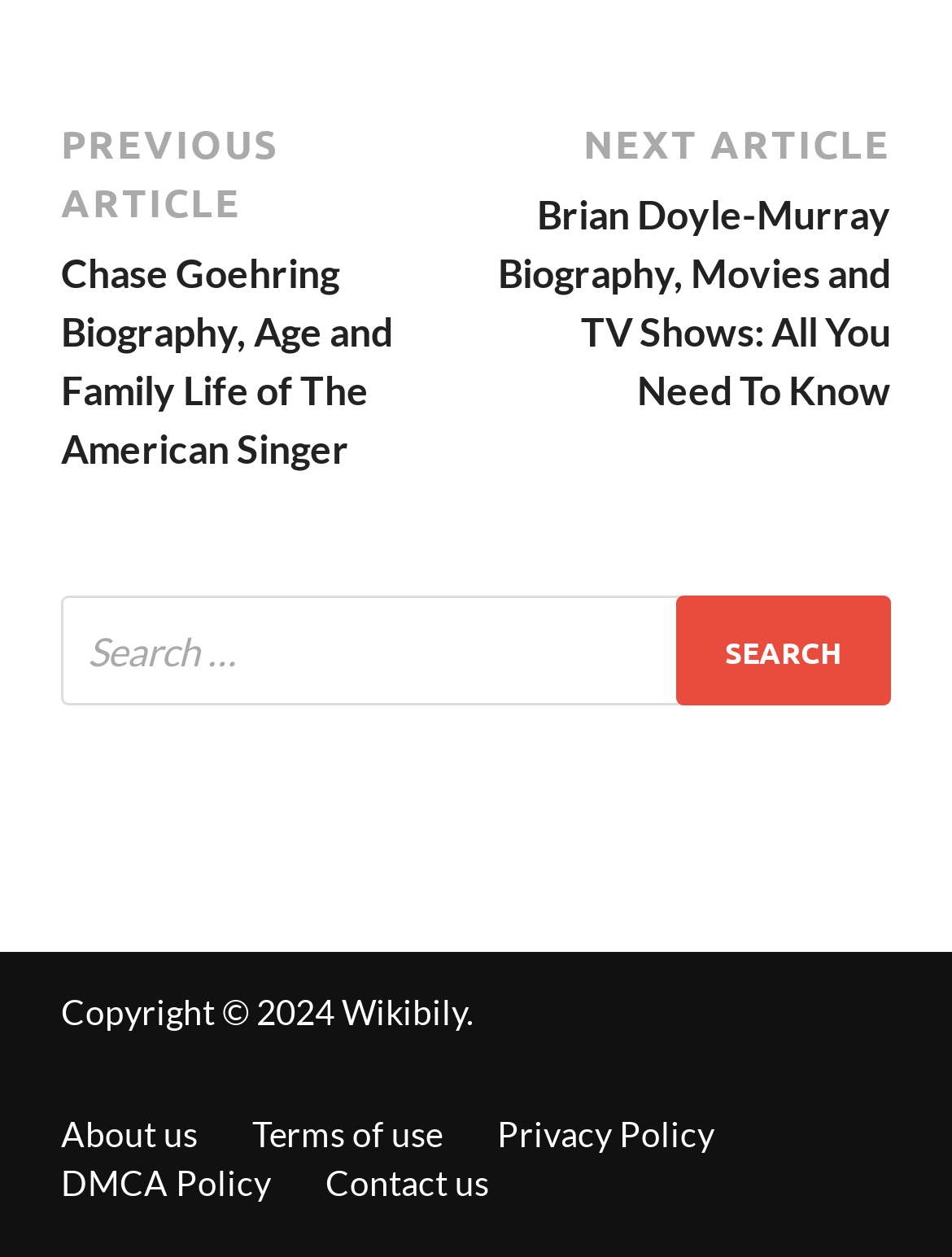What is the name of the singer in the first post?
Ensure your answer is thorough and detailed.

By looking at the navigation section, I found a link with the text 'Chase Goehring Biography, Age and Family Life of The American Singer', which suggests that Chase Goehring is the name of the singer in the first post.